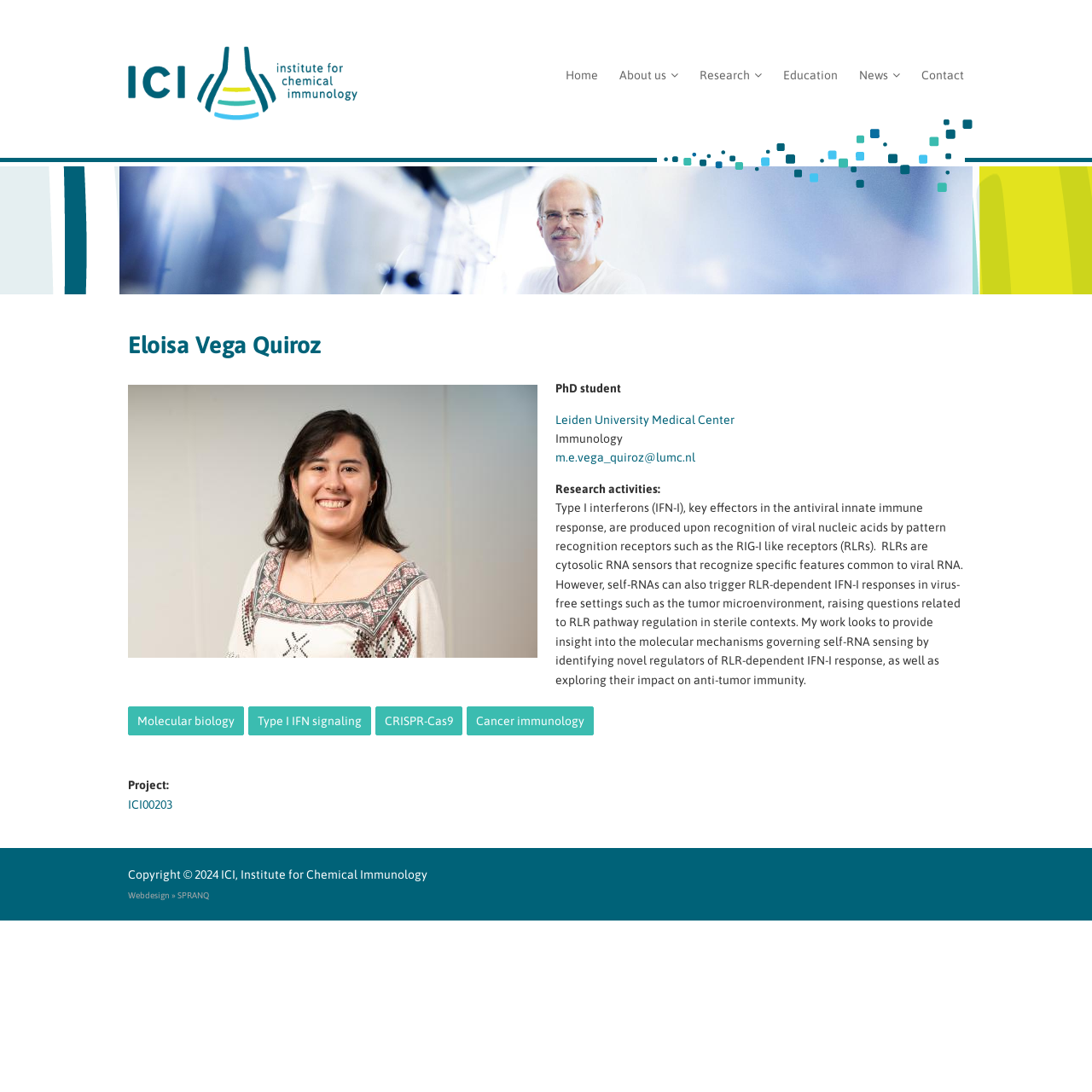Please identify the bounding box coordinates of the element's region that should be clicked to execute the following instruction: "Go to the About us page". The bounding box coordinates must be four float numbers between 0 and 1, i.e., [left, top, right, bottom].

[0.567, 0.053, 0.621, 0.084]